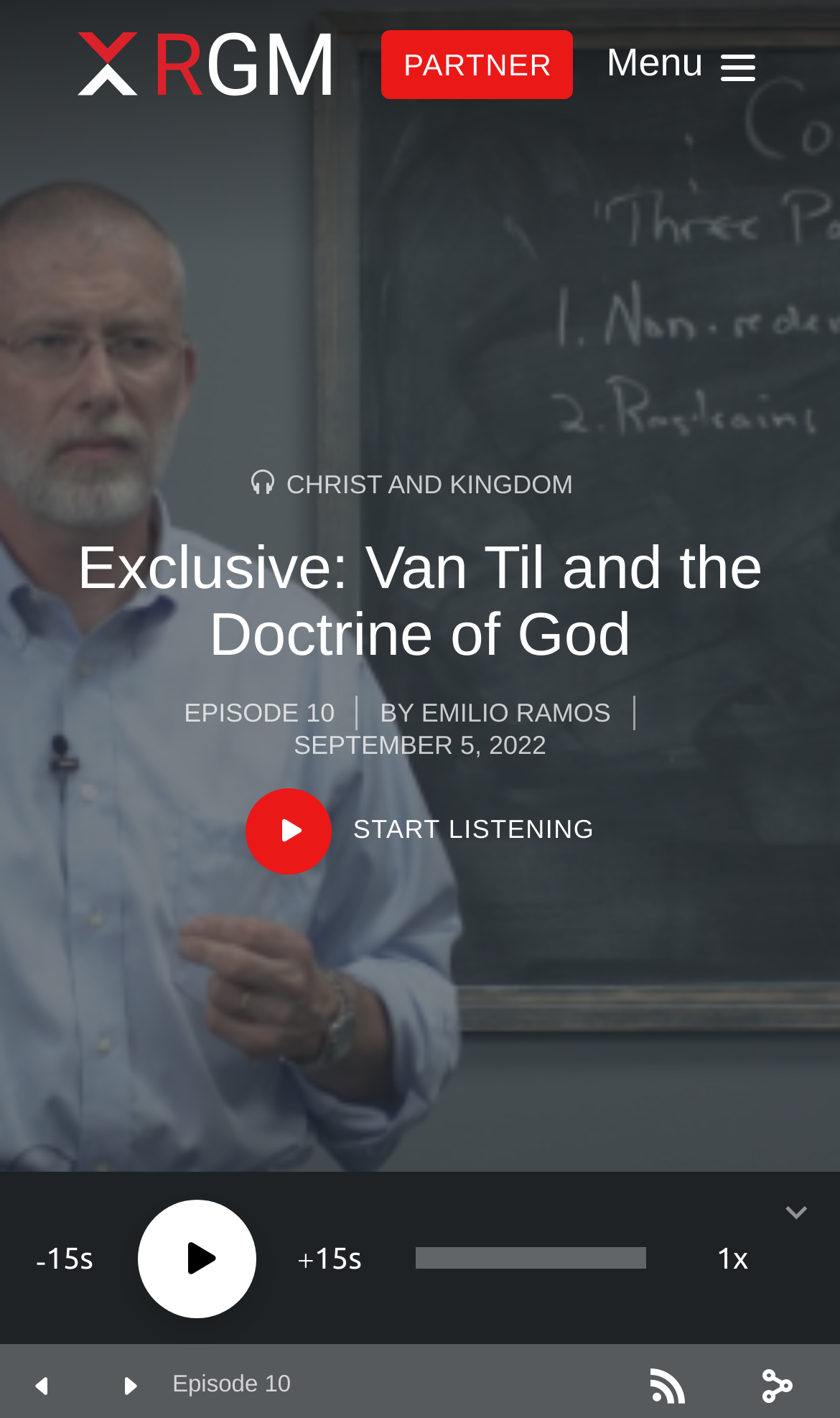Provide a one-word or short-phrase response to the question:
What is the name of the podcast episode?

Episode 10